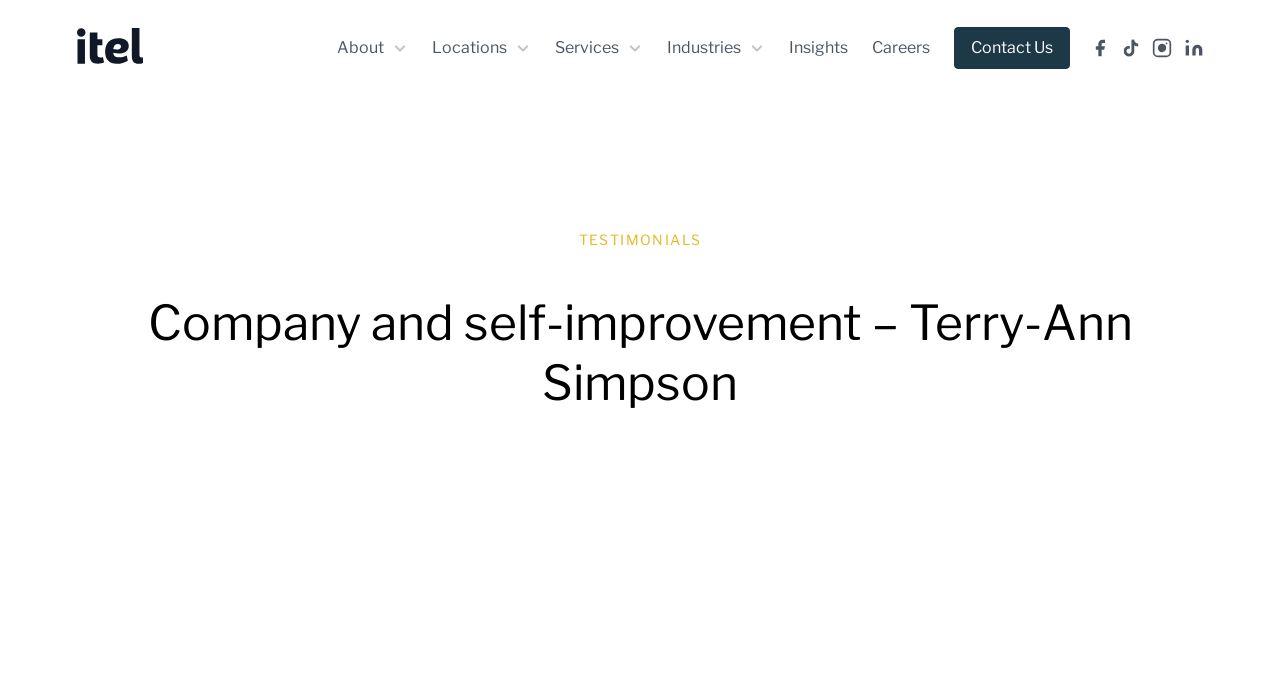Provide a brief response in the form of a single word or phrase:
How many social media links are there?

4